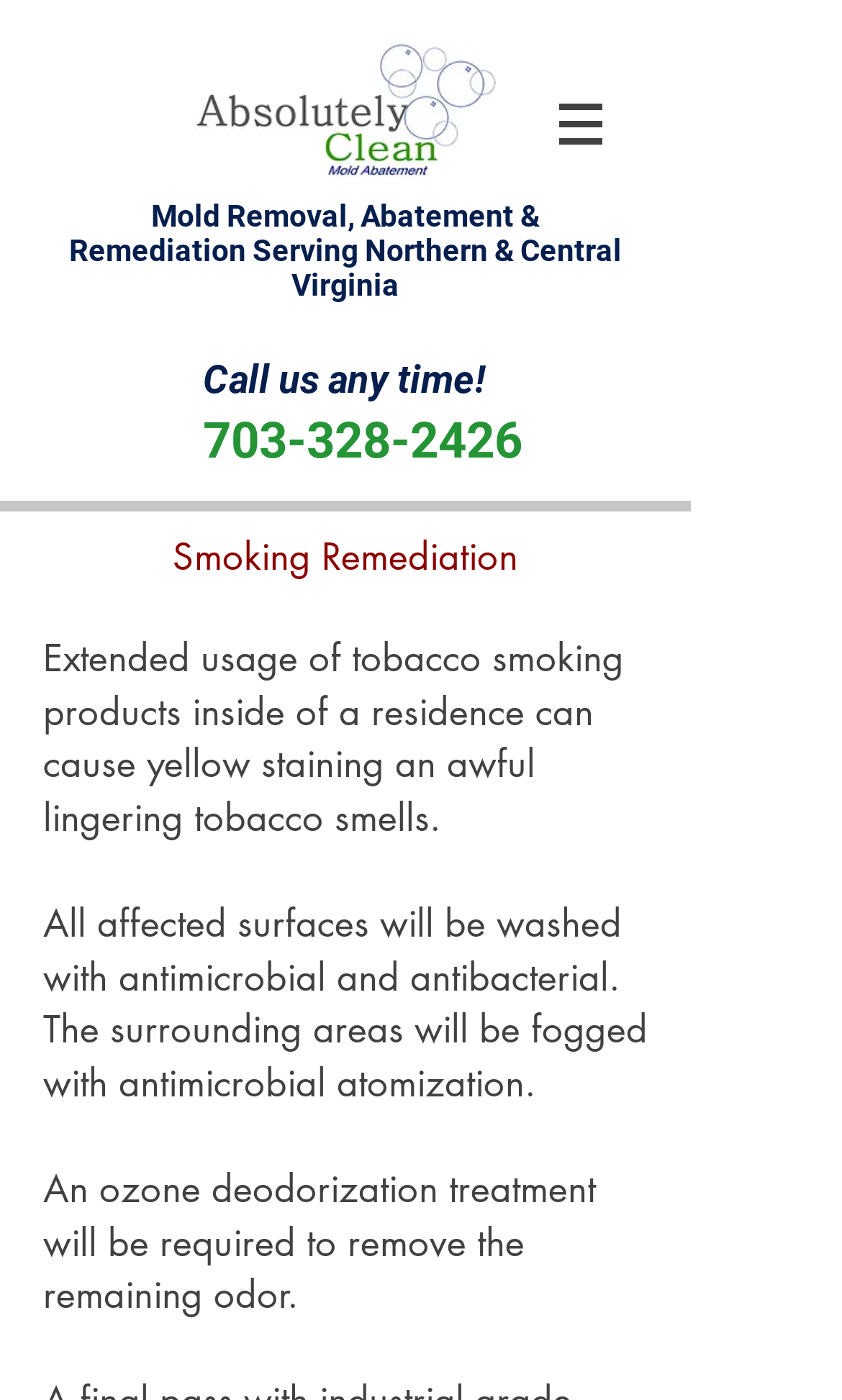Determine the heading of the webpage and extract its text content.

Mold Removal, Abatement & Remediation Serving Northern & Central Virginia